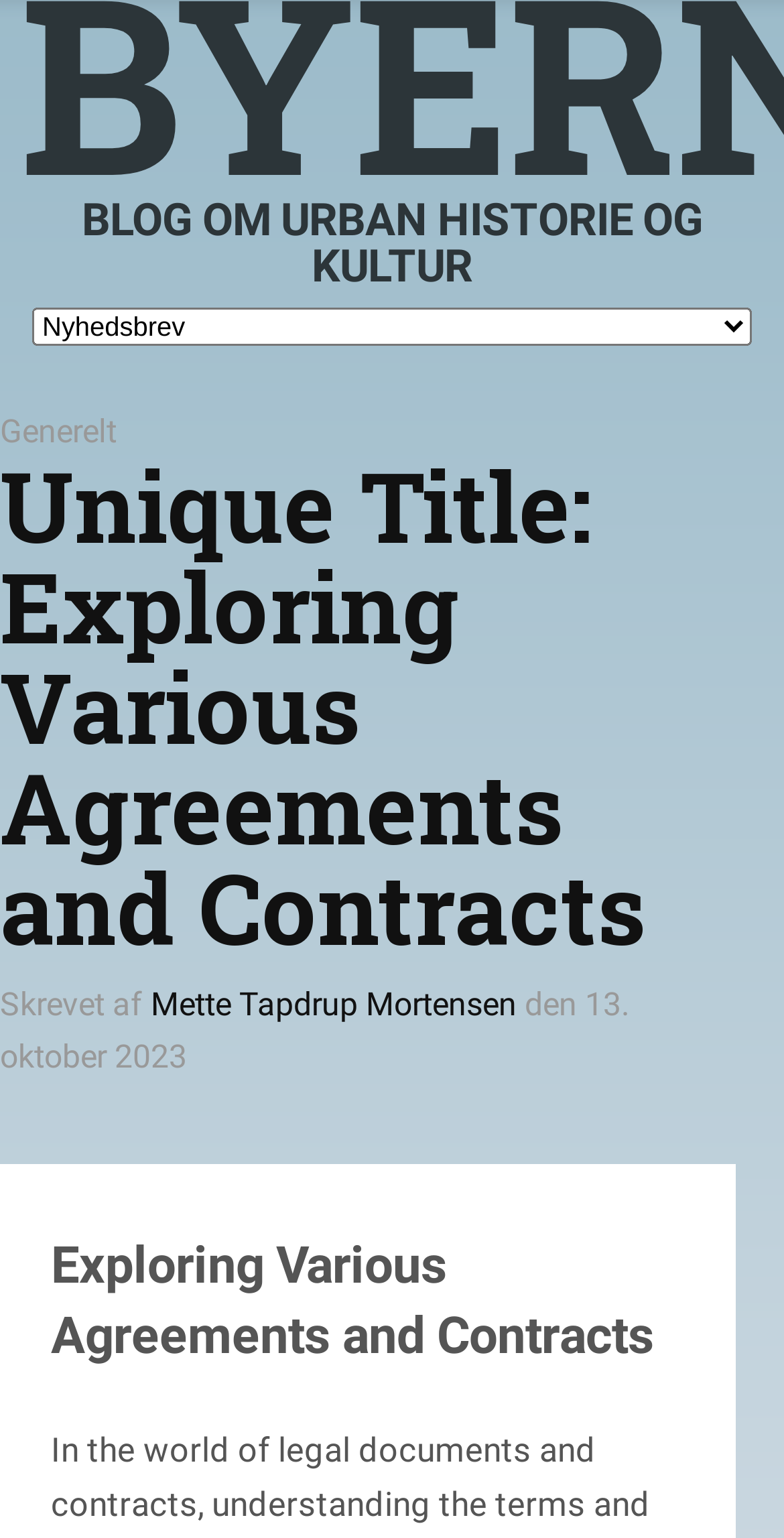Determine the main headline of the webpage and provide its text.

Unique Title: Exploring Various Agreements and Contracts